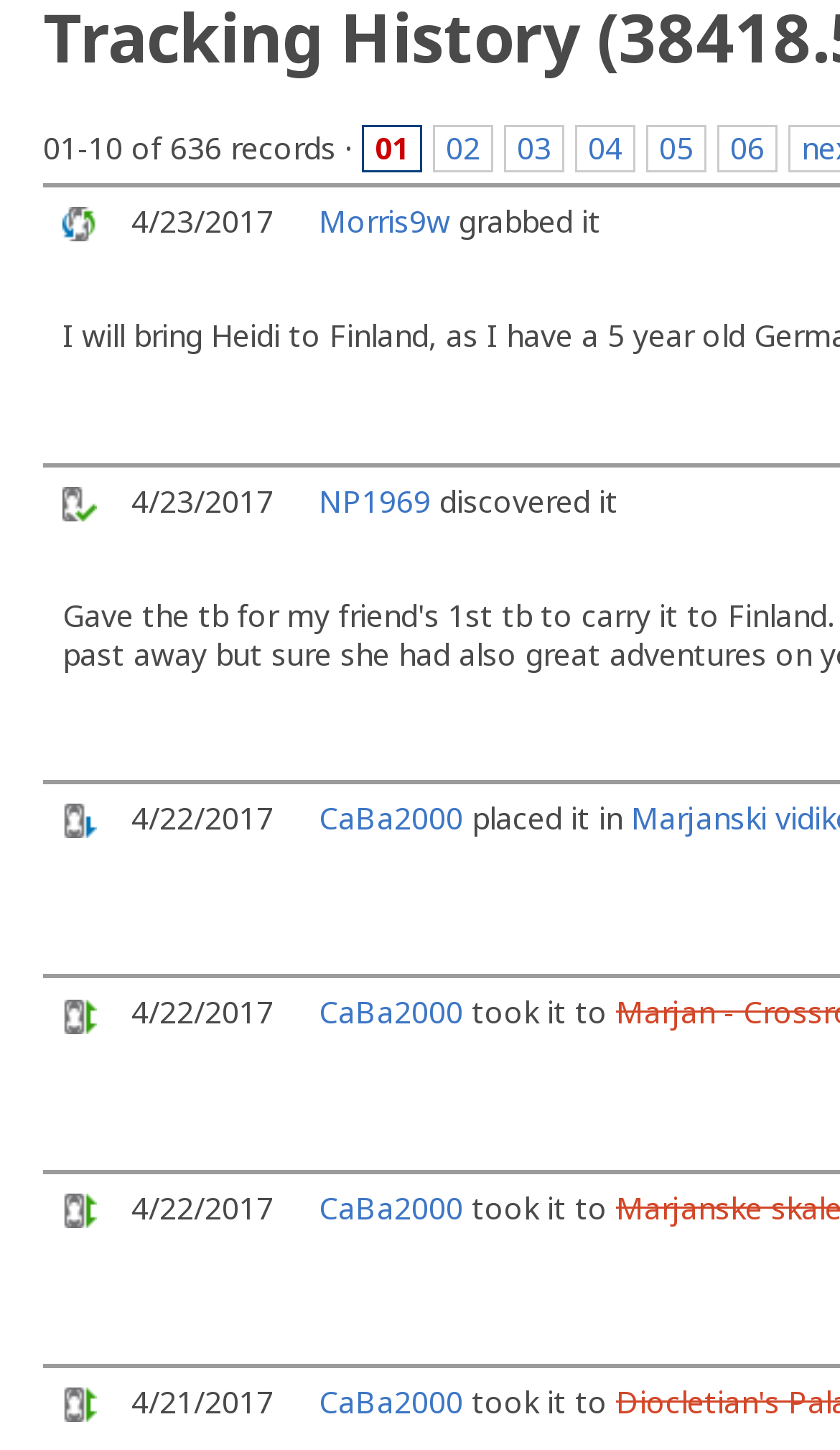What is the purpose of the images in the rowheader elements?
Respond to the question with a well-detailed and thorough answer.

The images in the rowheader elements appear to be icons or graphics associated with each event, such as 'Grab It (Not from a Cache)', 'Discovered It', 'Dropped Off', and 'Visited'.